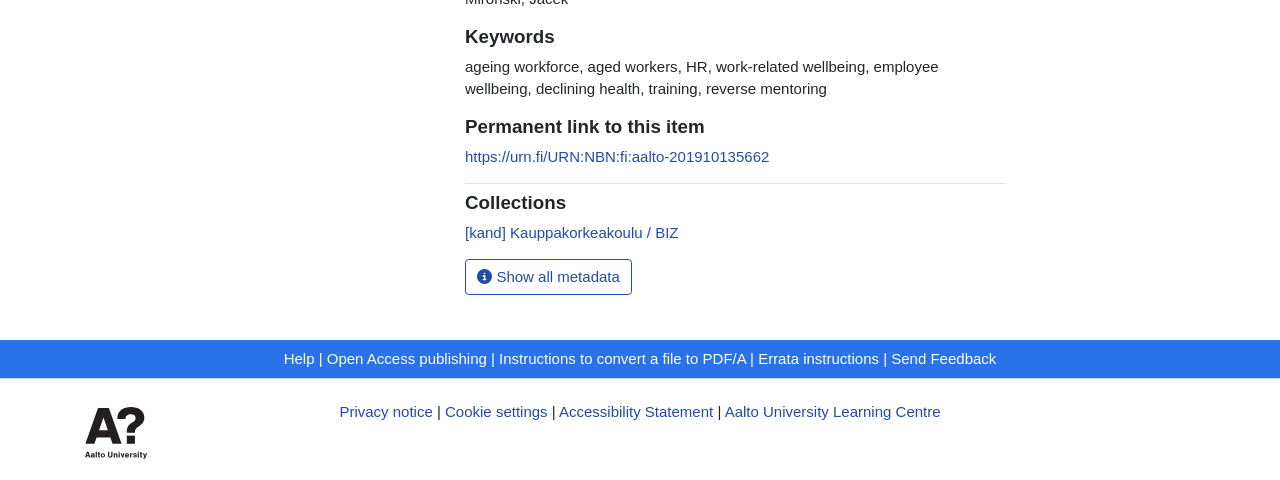Refer to the image and provide a thorough answer to this question:
What is the purpose of the 'Show all metadata' button?

The 'Show all metadata' button is located below the collection, and it appears to be a button that can be clicked to display all metadata related to the item.